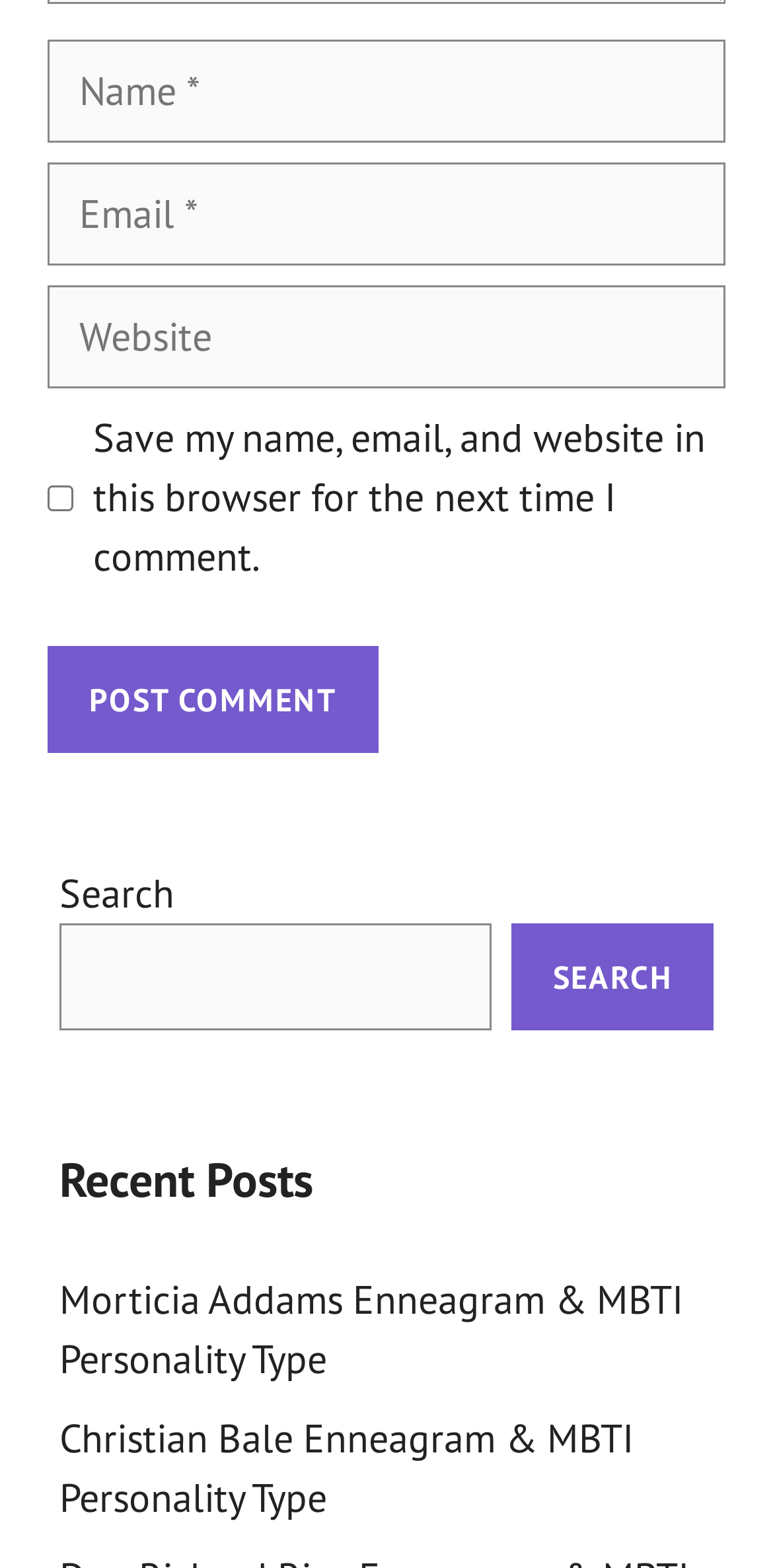Give a concise answer using only one word or phrase for this question:
What is the text on the 'Post Comment' button?

POST COMMENT